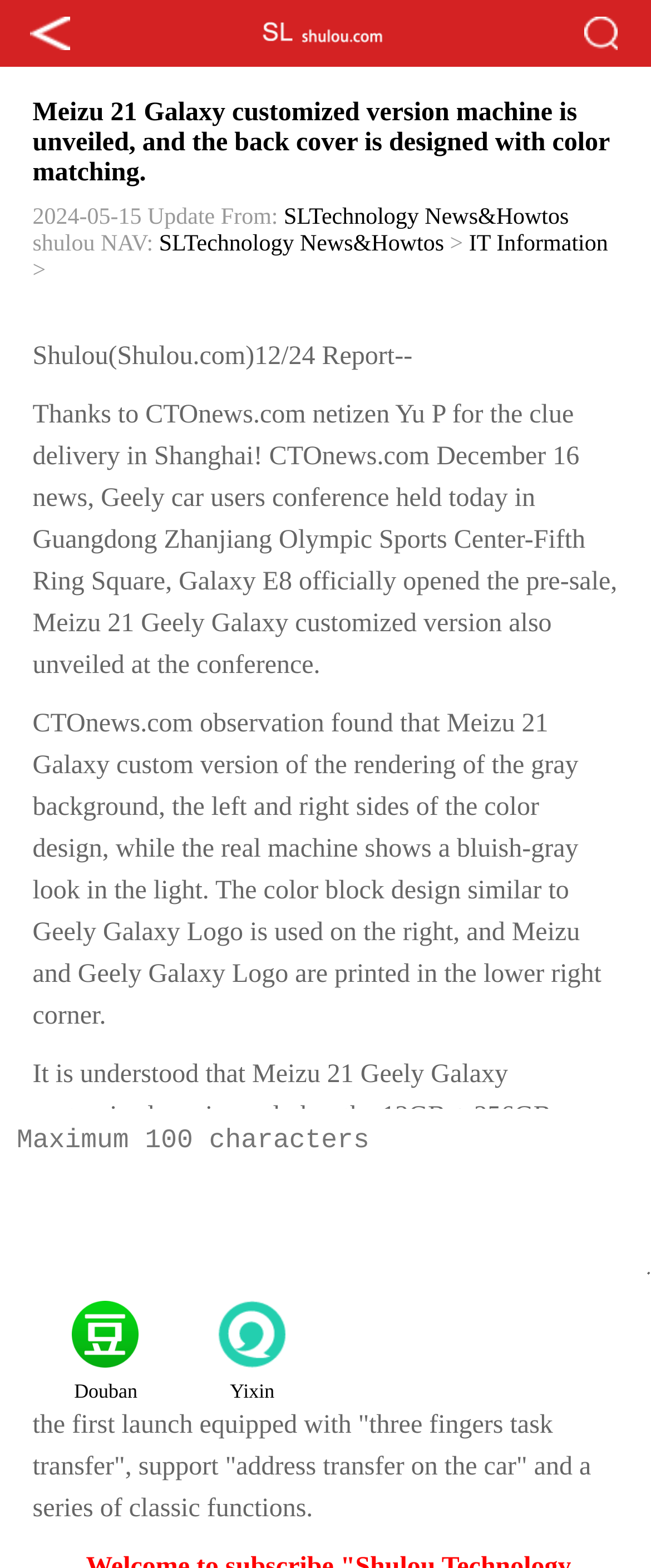By analyzing the image, answer the following question with a detailed response: What is the color design of the Meizu 21 Galaxy custom version?

The webpage describes the Meizu 21 Galaxy custom version as having 'a gray background, the left and right sides of the color design', indicating that the color design features a gray background with color blocks.